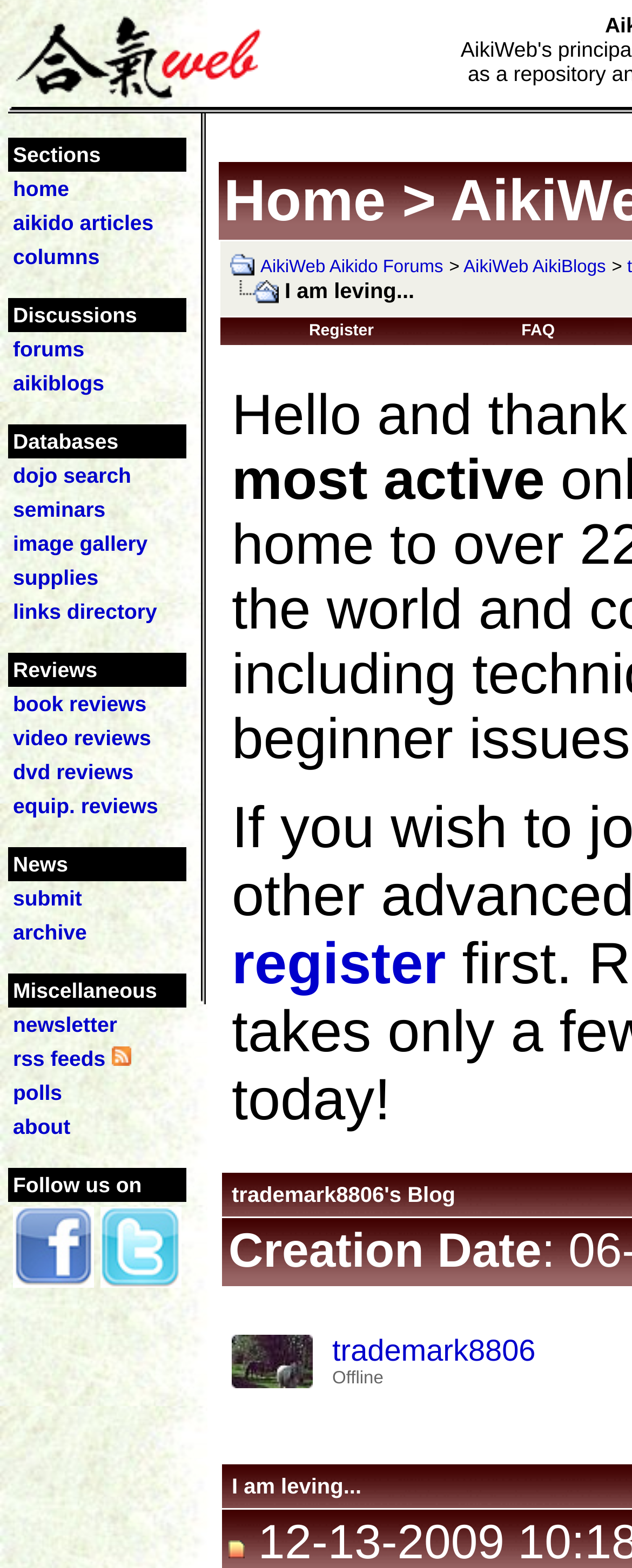Locate the UI element described by supplies in the provided webpage screenshot. Return the bounding box coordinates in the format (top-left x, top-left y, bottom-right x, bottom-right y), ensuring all values are between 0 and 1.

[0.021, 0.366, 0.156, 0.381]